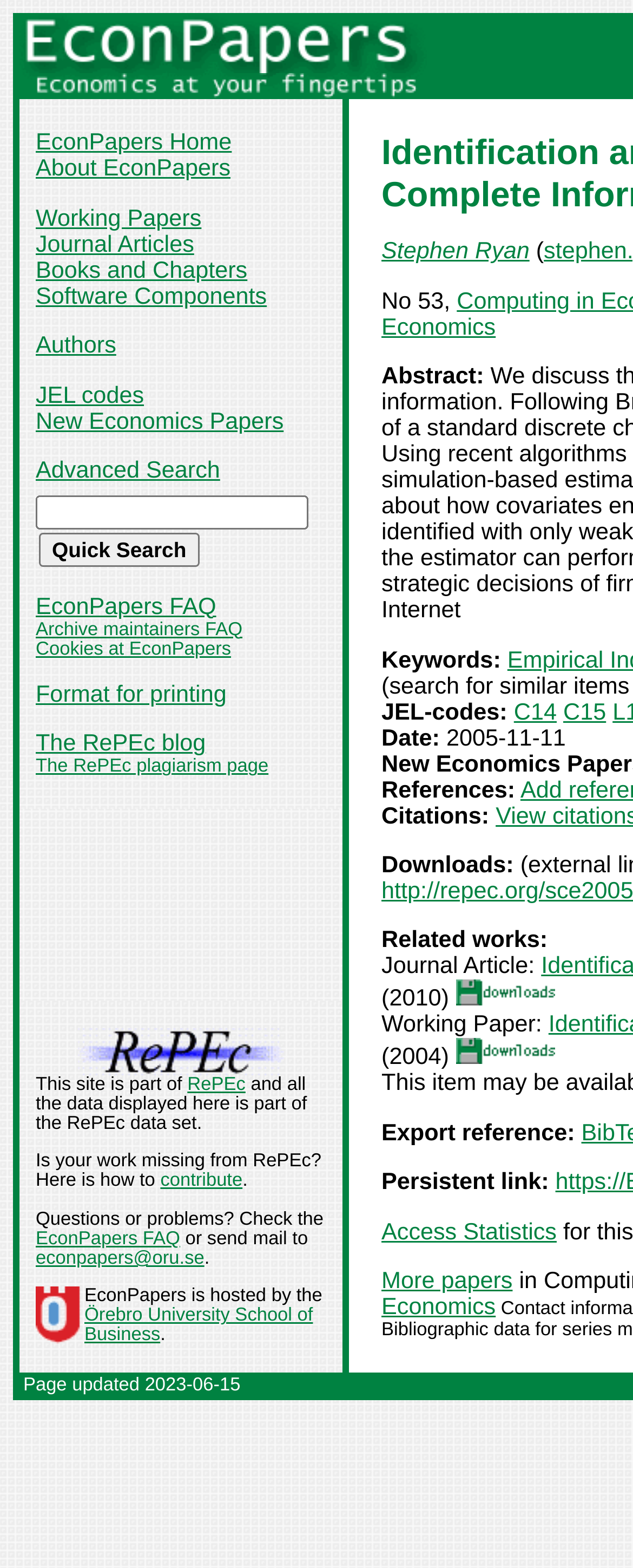Based on the element description: "Authors", identify the UI element and provide its bounding box coordinates. Use four float numbers between 0 and 1, [left, top, right, bottom].

[0.056, 0.213, 0.184, 0.229]